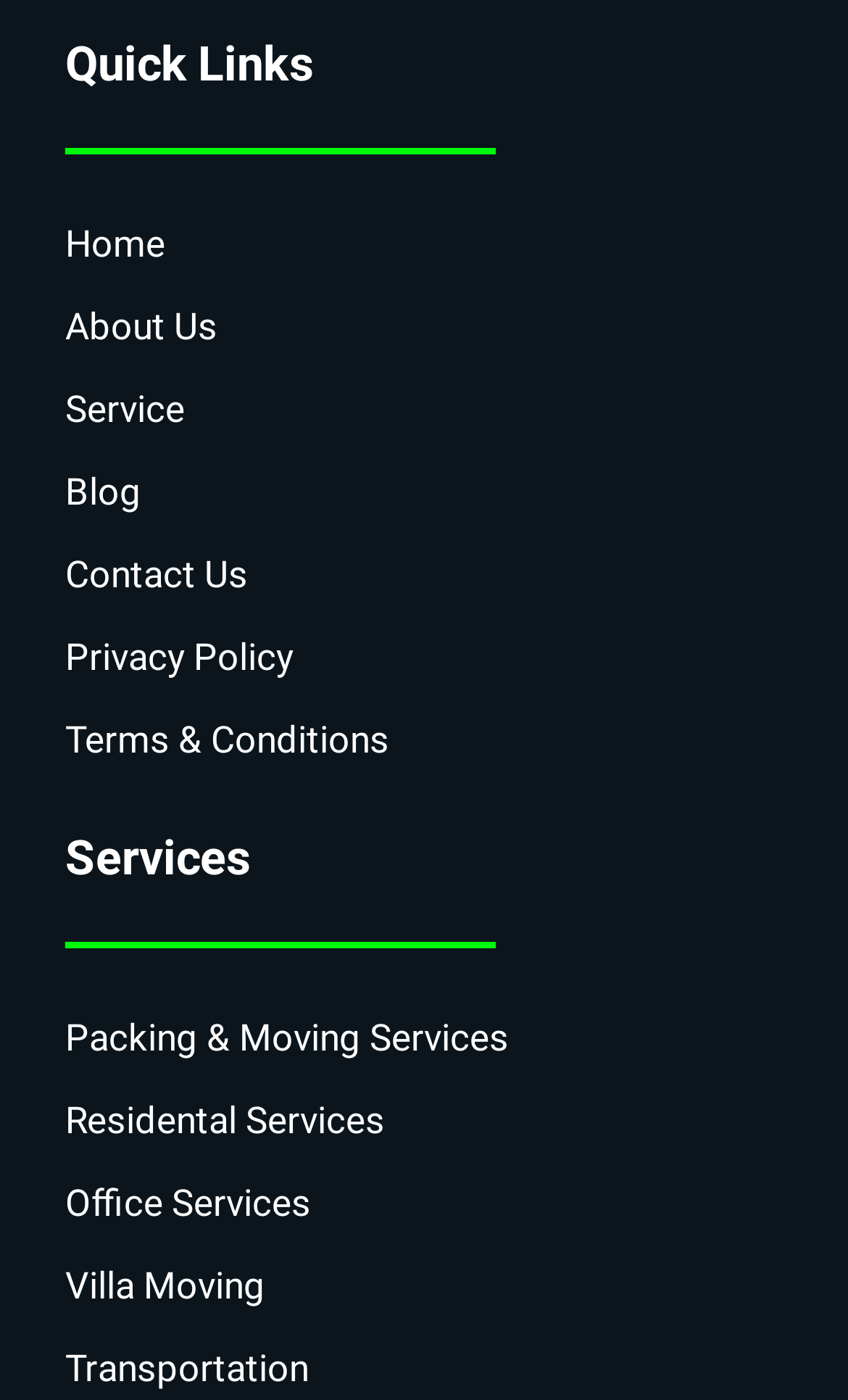Identify the bounding box coordinates of the clickable section necessary to follow the following instruction: "go to home page". The coordinates should be presented as four float numbers from 0 to 1, i.e., [left, top, right, bottom].

[0.077, 0.152, 1.0, 0.195]